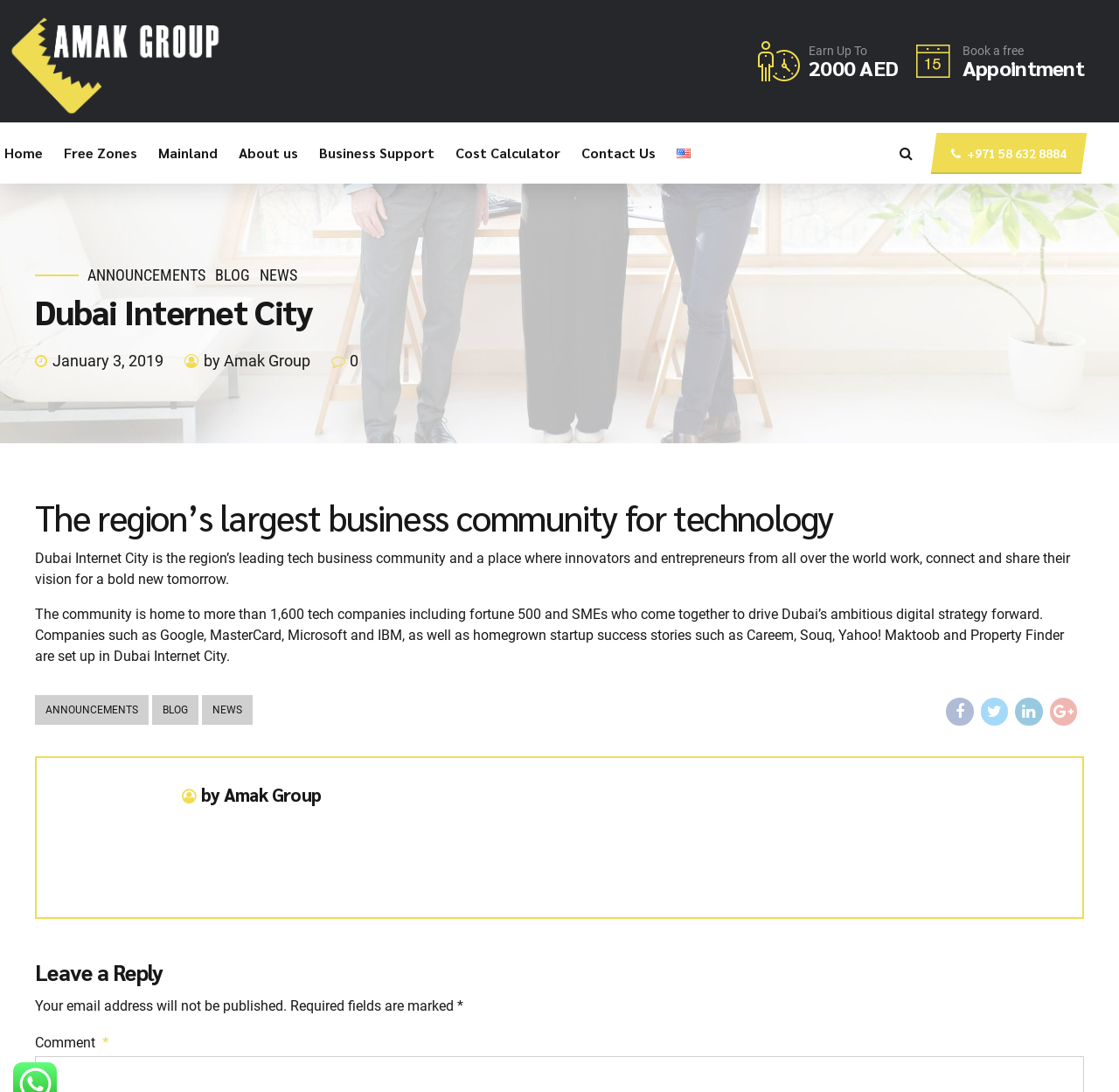Give a one-word or one-phrase response to the question: 
What is the purpose of Dubai Internet City?

drive Dubai's digital strategy